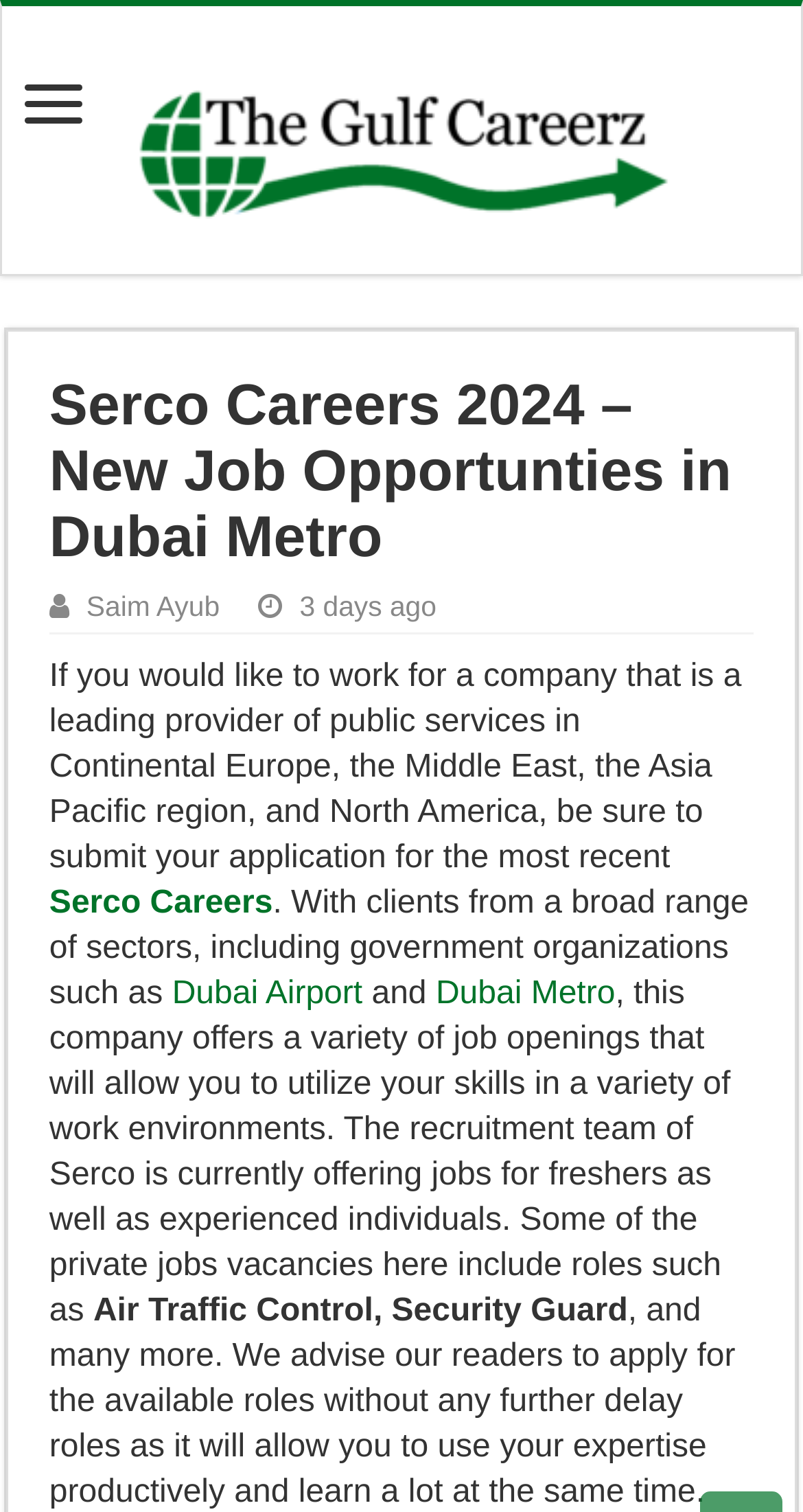Locate the bounding box of the UI element described by: "Saim Ayub" in the given webpage screenshot.

[0.108, 0.391, 0.274, 0.411]